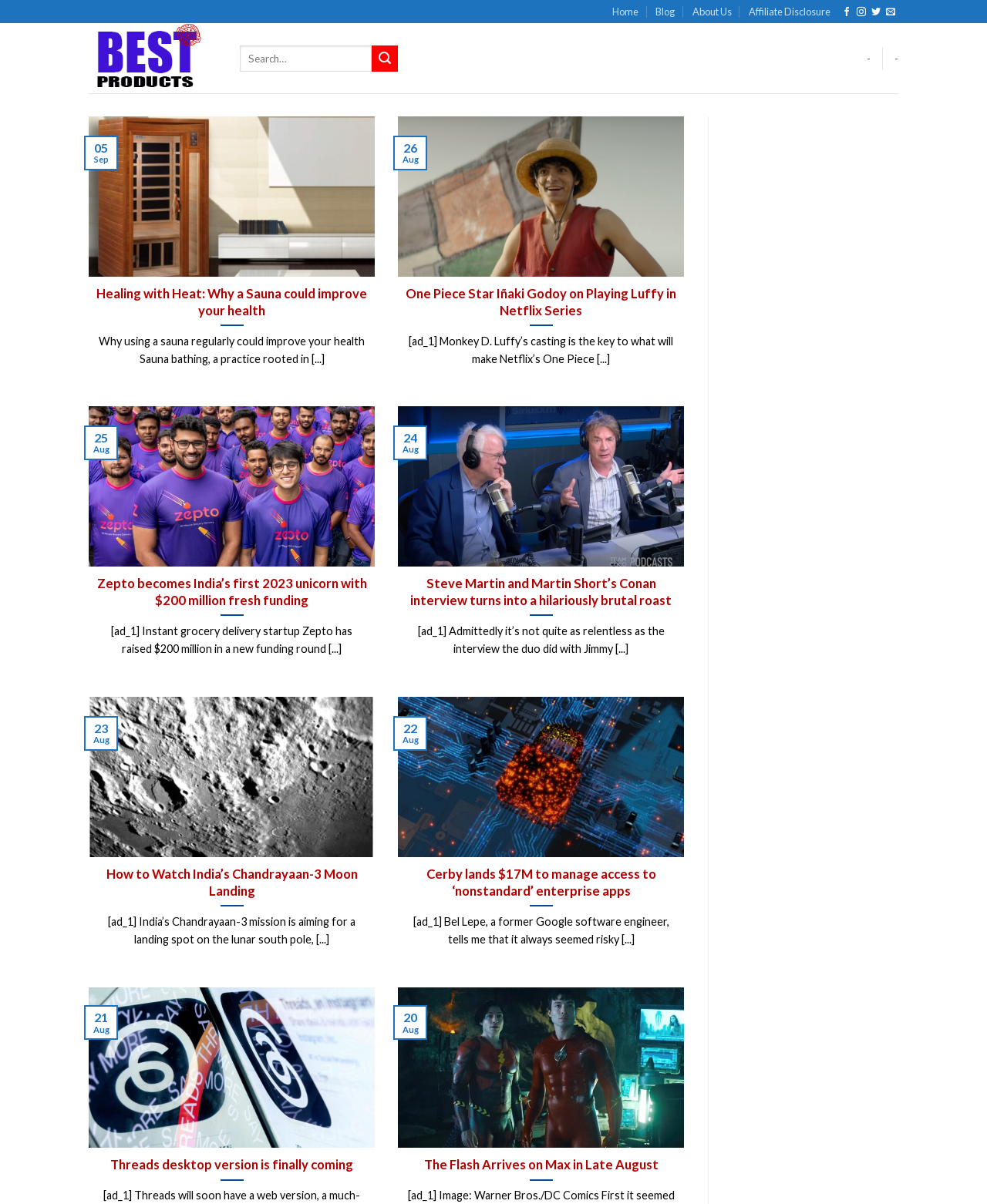Determine the bounding box for the UI element as described: "name="s" placeholder="Search…"". The coordinates should be represented as four float numbers between 0 and 1, formatted as [left, top, right, bottom].

[0.243, 0.038, 0.376, 0.059]